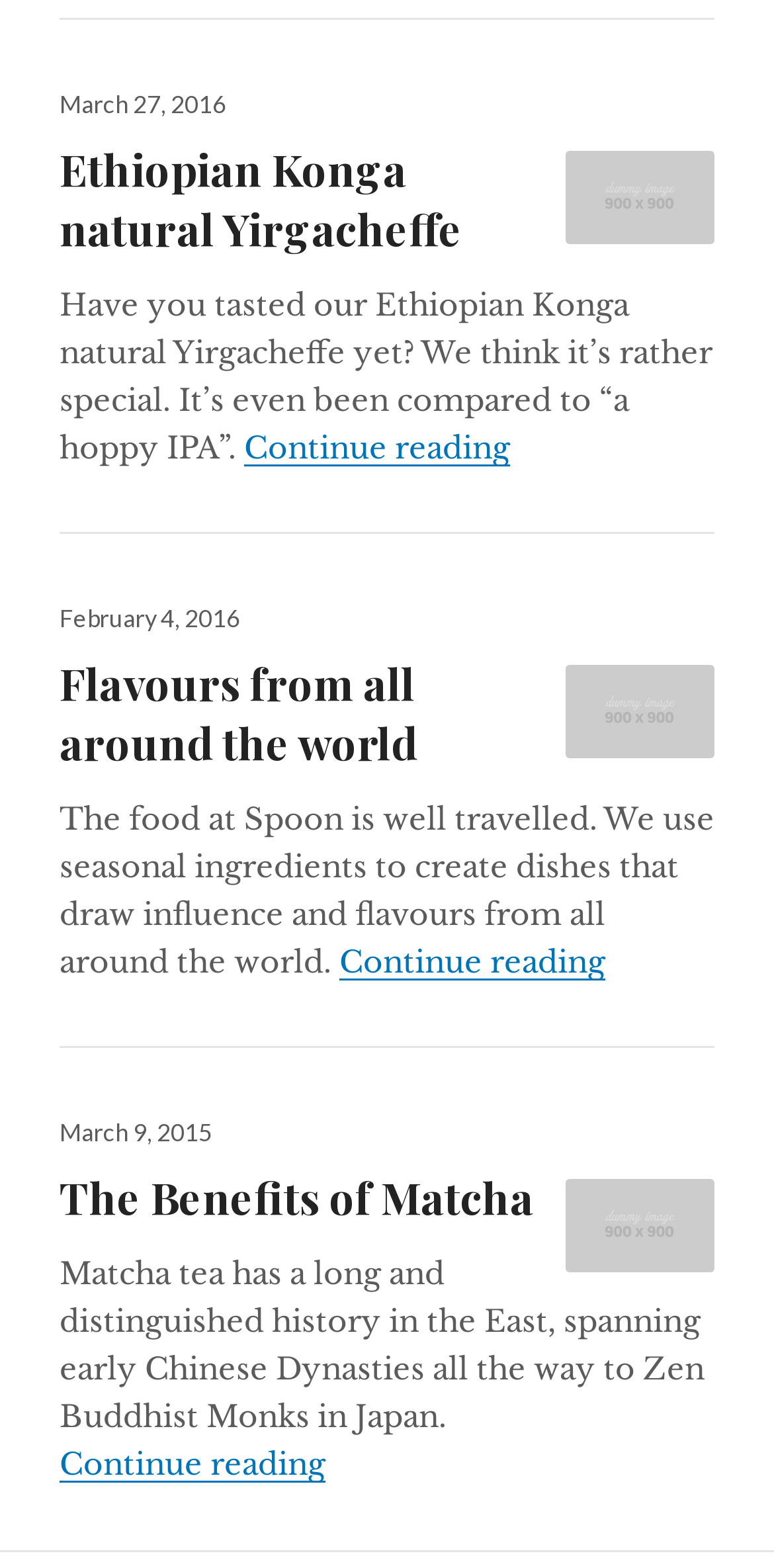What is the topic of the third article?
Based on the image, answer the question with as much detail as possible.

I determined the topic of the third article by looking at the heading element with the text 'The Benefits of Matcha' inside the third article element.